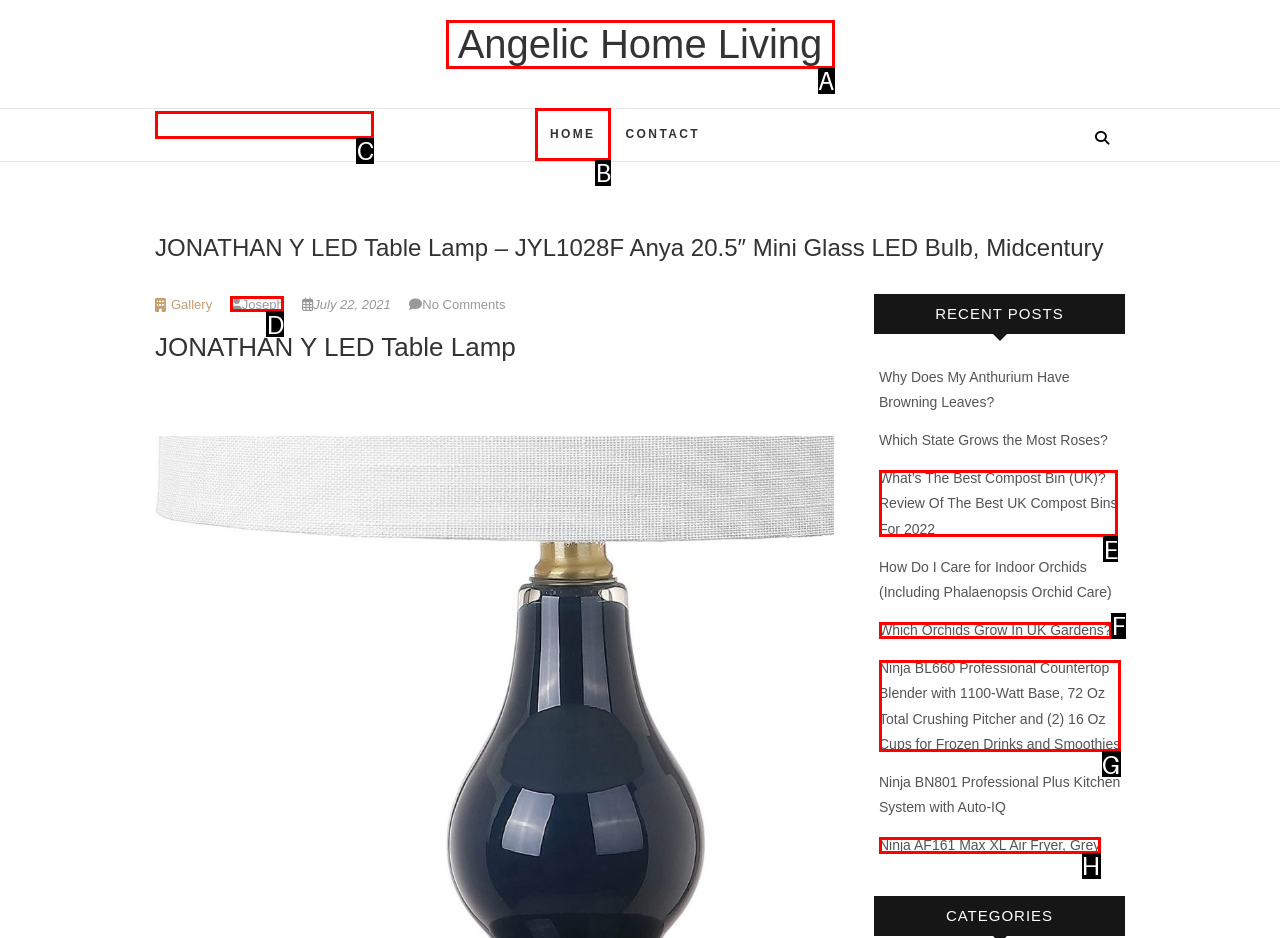Select the HTML element that needs to be clicked to carry out the task: go to home page
Provide the letter of the correct option.

B